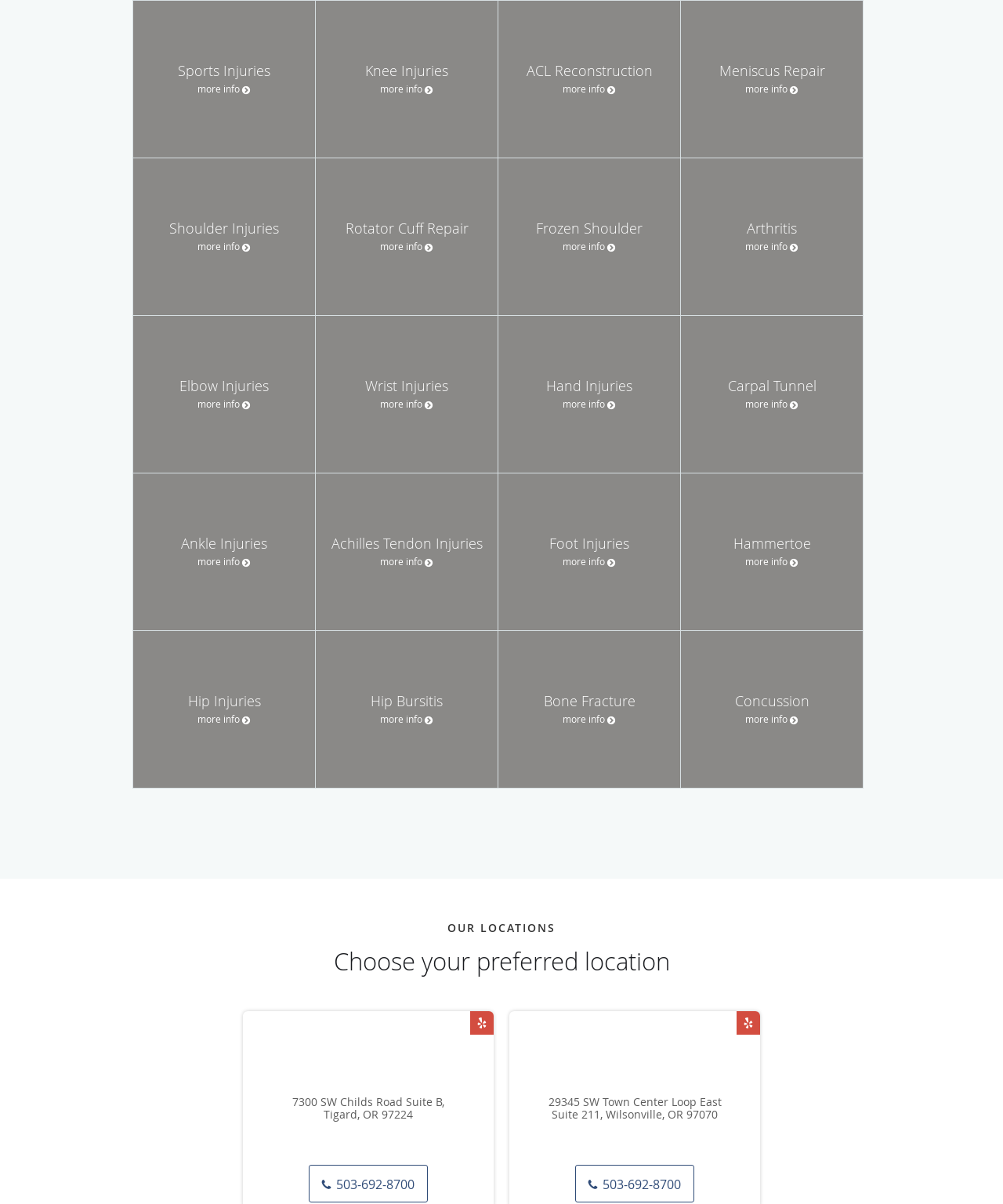Locate the bounding box coordinates of the element I should click to achieve the following instruction: "Explore Shoulder Injuries".

[0.133, 0.131, 0.314, 0.261]